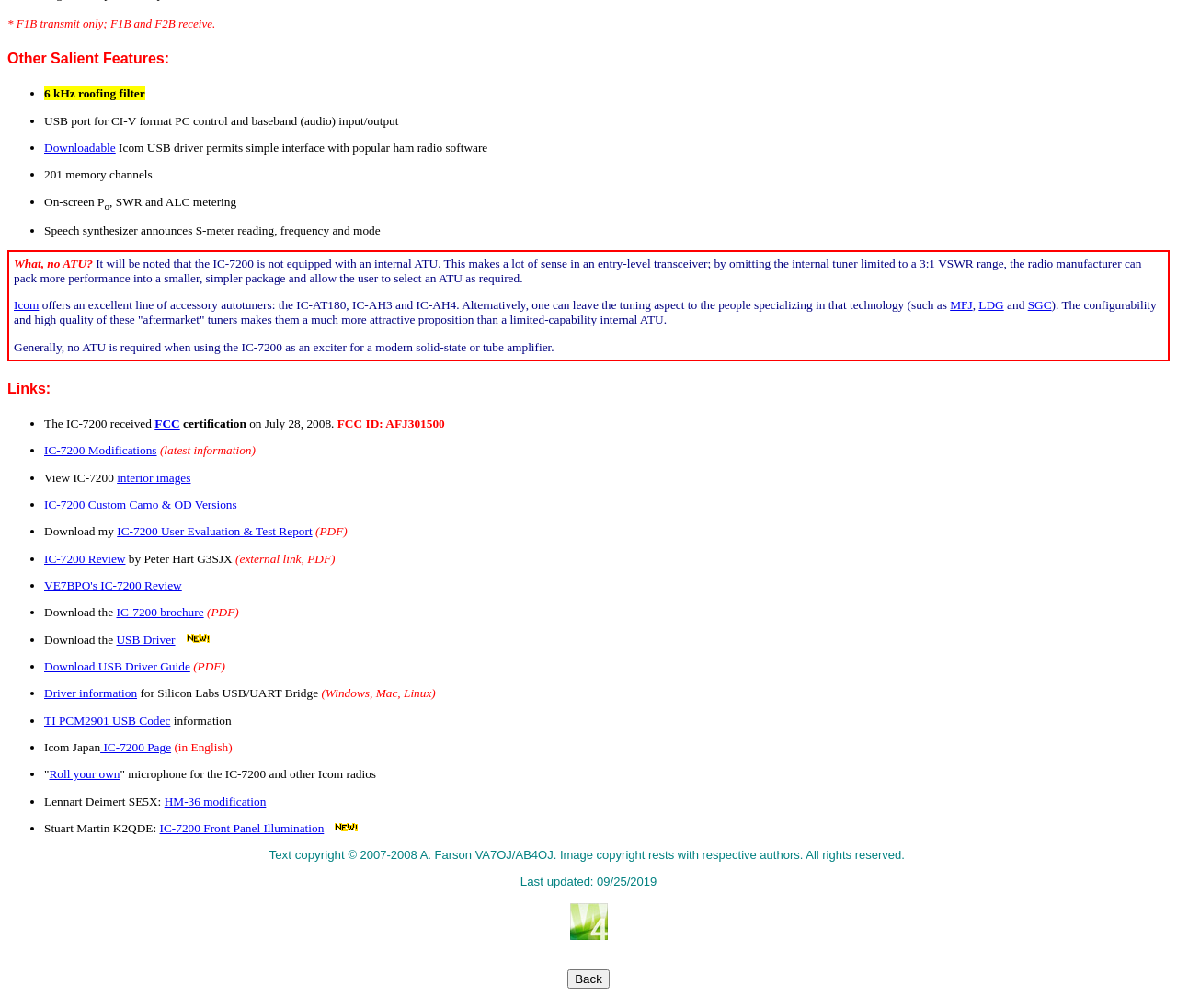Please determine the bounding box coordinates of the clickable area required to carry out the following instruction: "Download the IC-7200 brochure". The coordinates must be four float numbers between 0 and 1, represented as [left, top, right, bottom].

[0.099, 0.601, 0.173, 0.614]